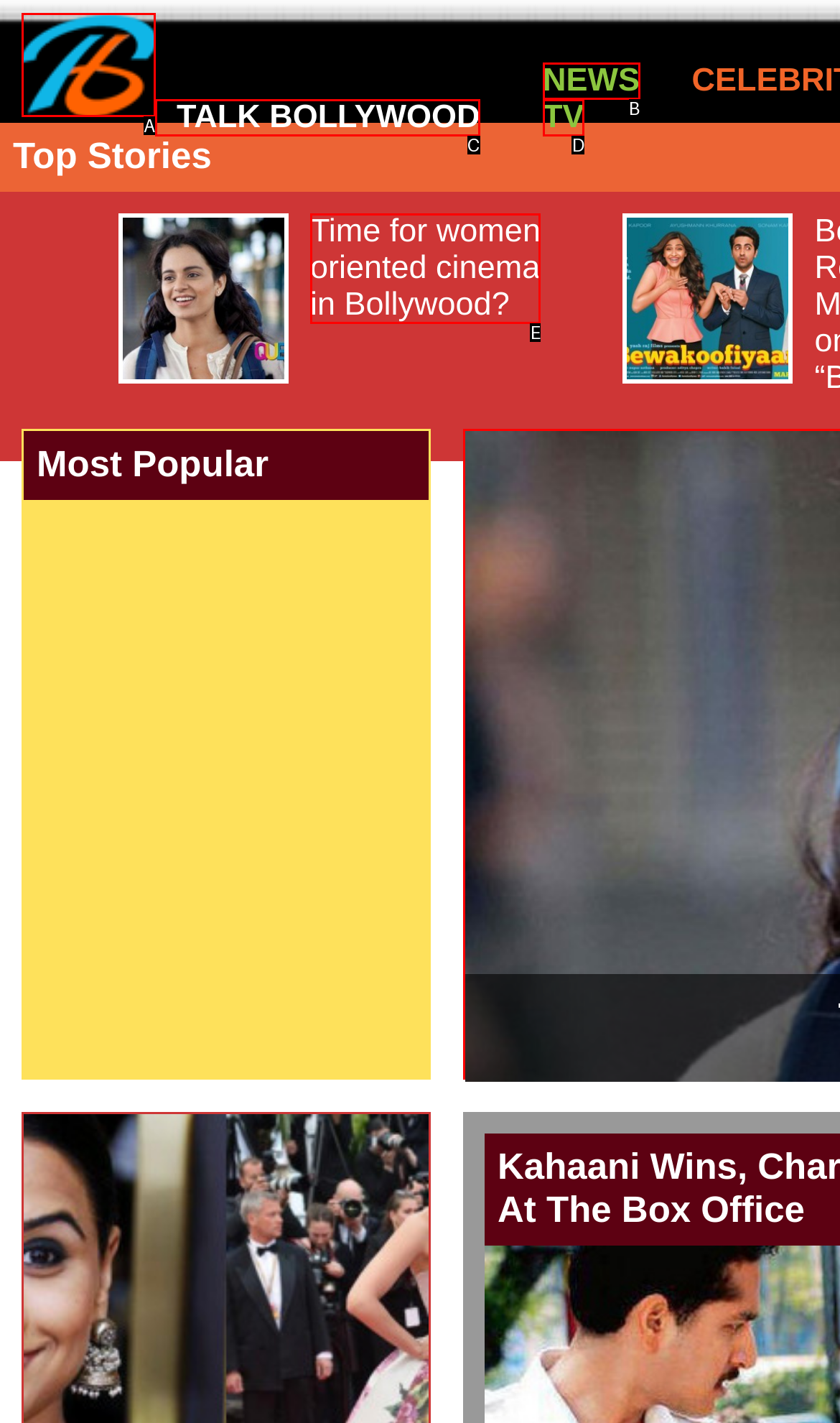From the description: News, identify the option that best matches and reply with the letter of that option directly.

B